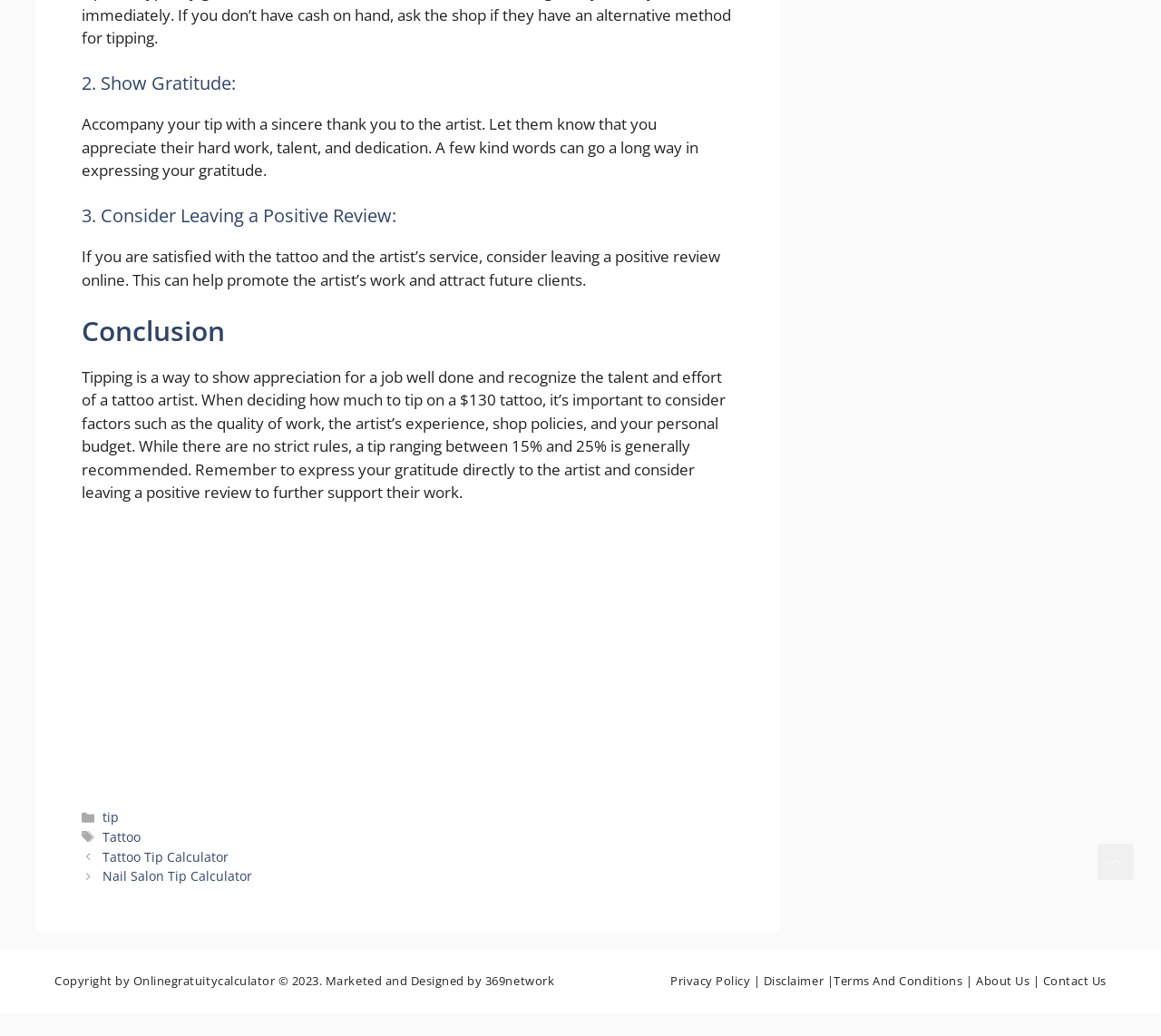Please determine the bounding box coordinates of the element's region to click in order to carry out the following instruction: "Read the 'Conclusion'". The coordinates should be four float numbers between 0 and 1, i.e., [left, top, right, bottom].

[0.07, 0.304, 0.633, 0.335]